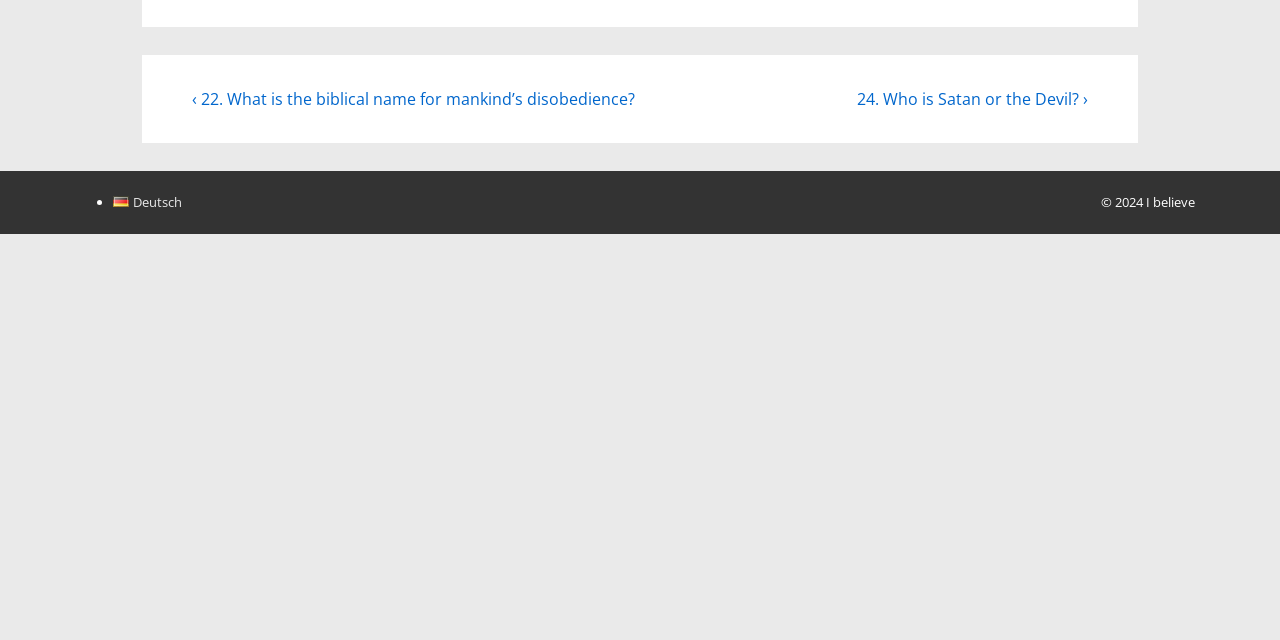Given the following UI element description: "Deutsch", find the bounding box coordinates in the webpage screenshot.

[0.088, 0.301, 0.142, 0.33]